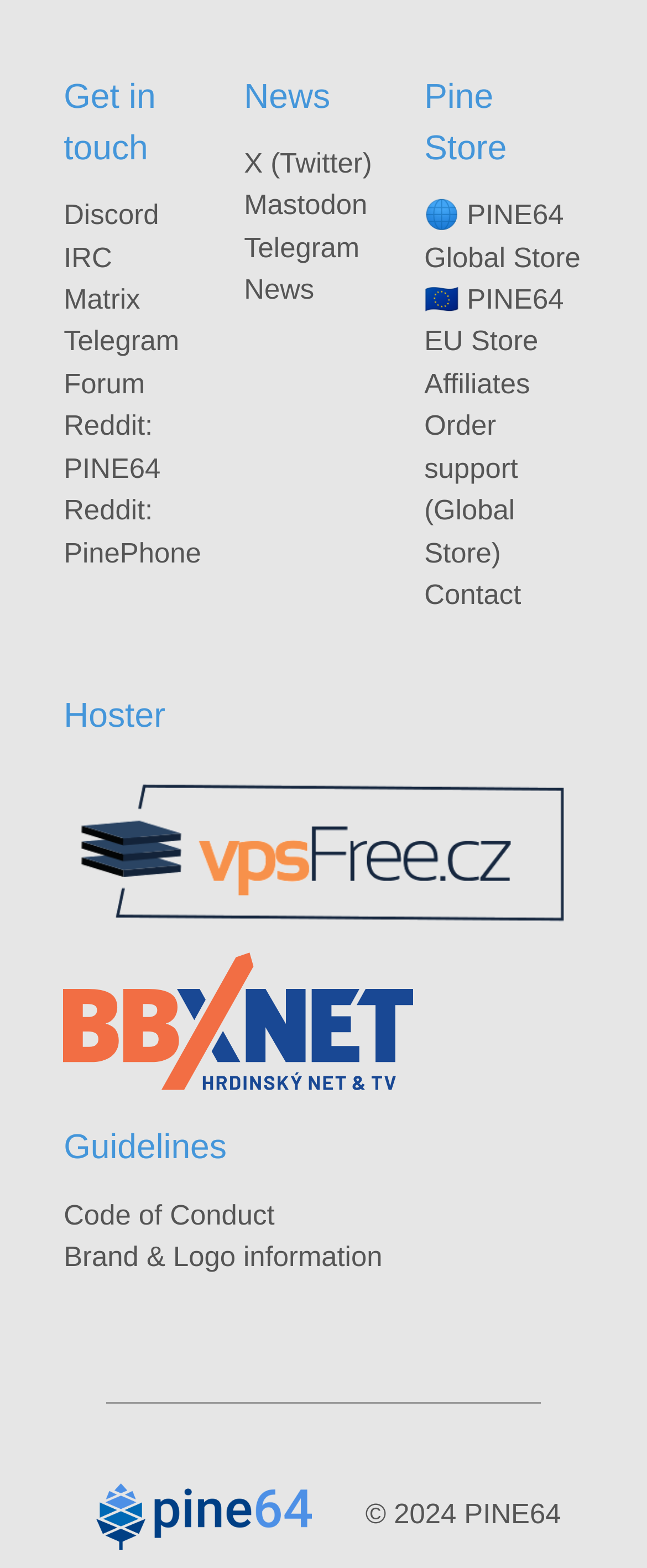Respond with a single word or short phrase to the following question: 
How many online stores are listed on this webpage?

2